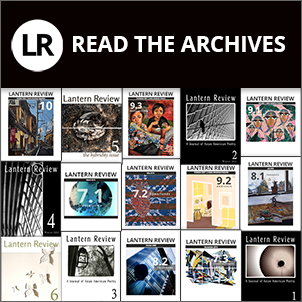Explain the scene depicted in the image, including all details.

The image showcases a collection of covers from various issues of the "Lantern Review," an online journal dedicated to Asian American poetry. The layout includes a grid of twelve covers that highlight distinctive artwork and thematic elements related to poetry and cultural expression. At the top, bold text reads "READ THE ARCHIVES," encouraging viewers to explore past publications. This visual representation not only emphasizes the rich heritage of Asian American literary contributions but also invites readers to delve into the journal’s comprehensive archives for deeper engagement with the works presented.